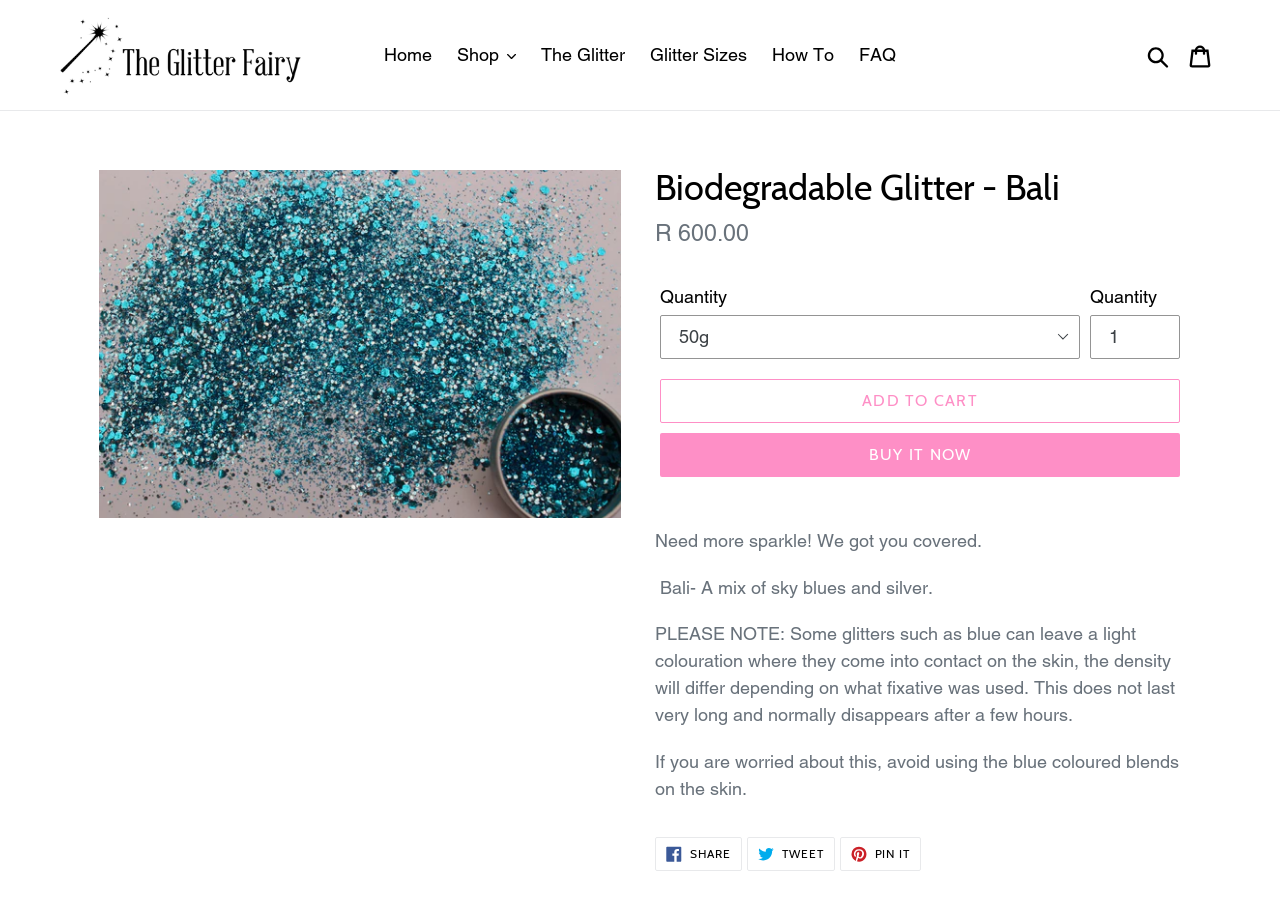Identify the bounding box coordinates of the element to click to follow this instruction: 'Buy it now'. Ensure the coordinates are four float values between 0 and 1, provided as [left, top, right, bottom].

[0.516, 0.48, 0.922, 0.528]